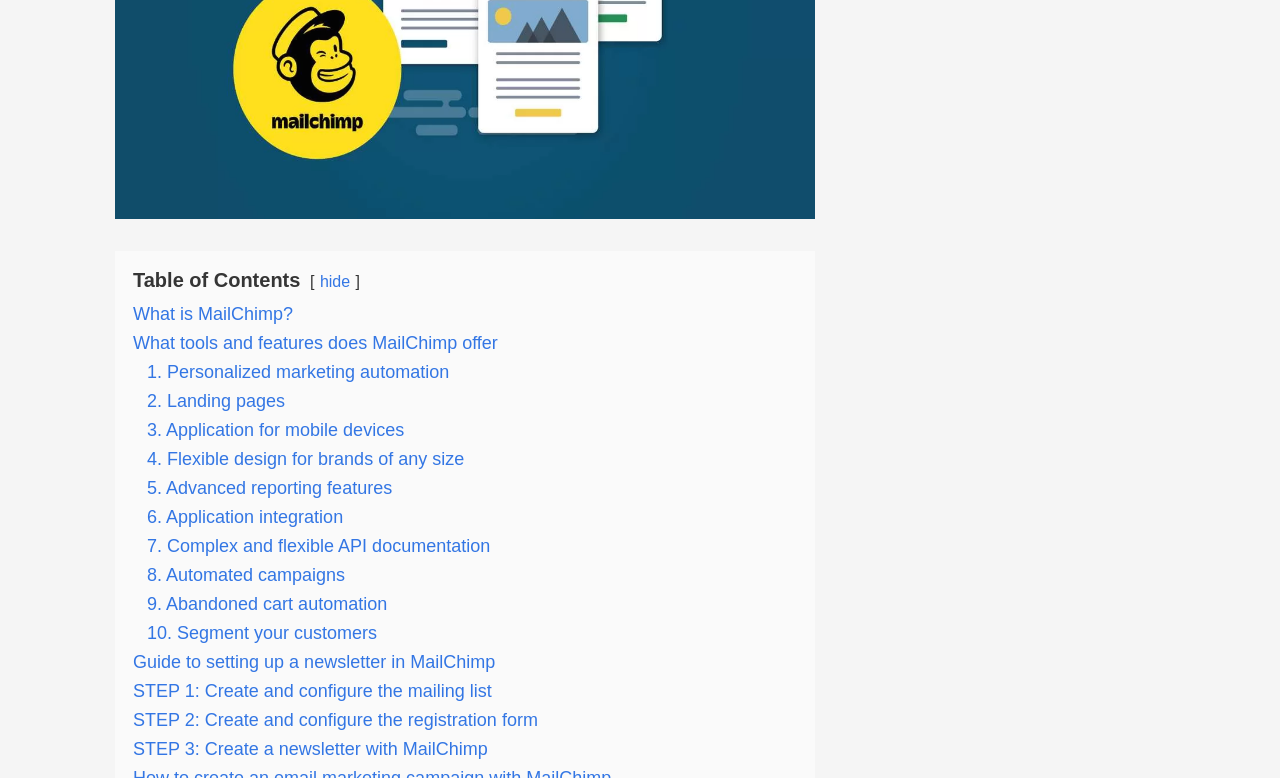How many features of MailChimp are listed on this page? Look at the image and give a one-word or short phrase answer.

10